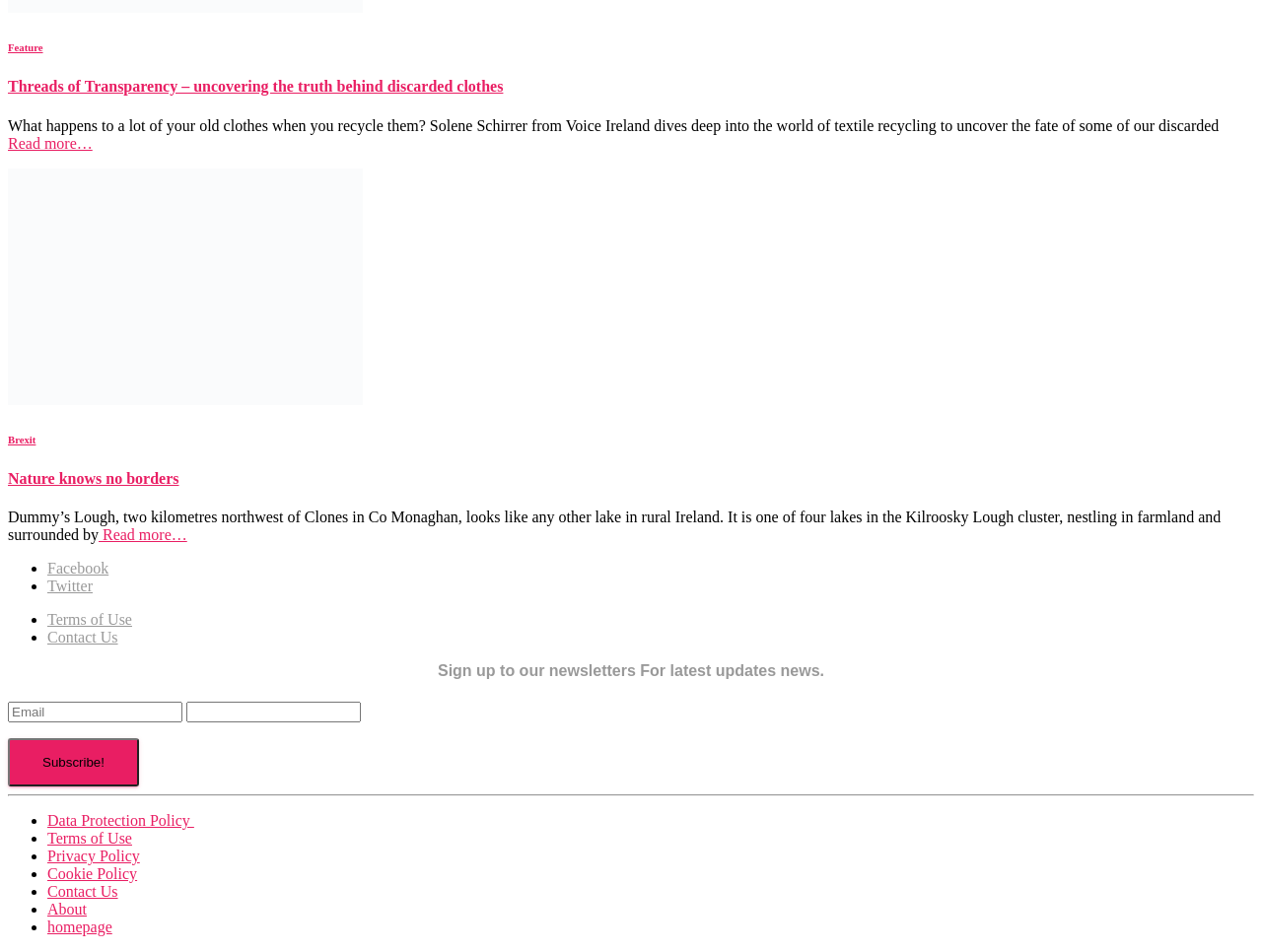Locate the UI element that matches the description About in the webpage screenshot. Return the bounding box coordinates in the format (top-left x, top-left y, bottom-right x, bottom-right y), with values ranging from 0 to 1.

[0.038, 0.946, 0.069, 0.964]